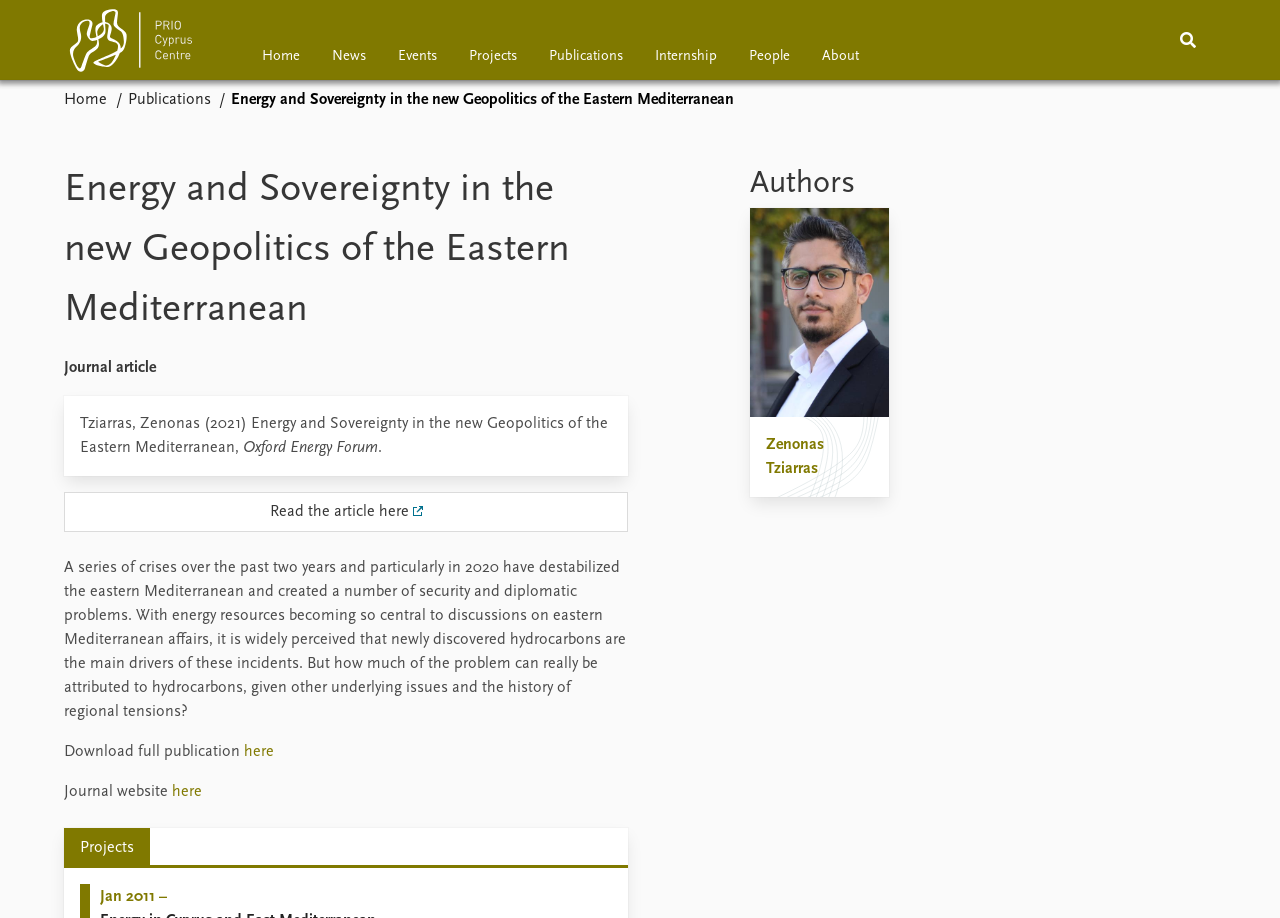What is the title of the article?
Answer the question with a single word or phrase by looking at the picture.

Energy and Sovereignty in the new Geopolitics of the Eastern Mediterranean